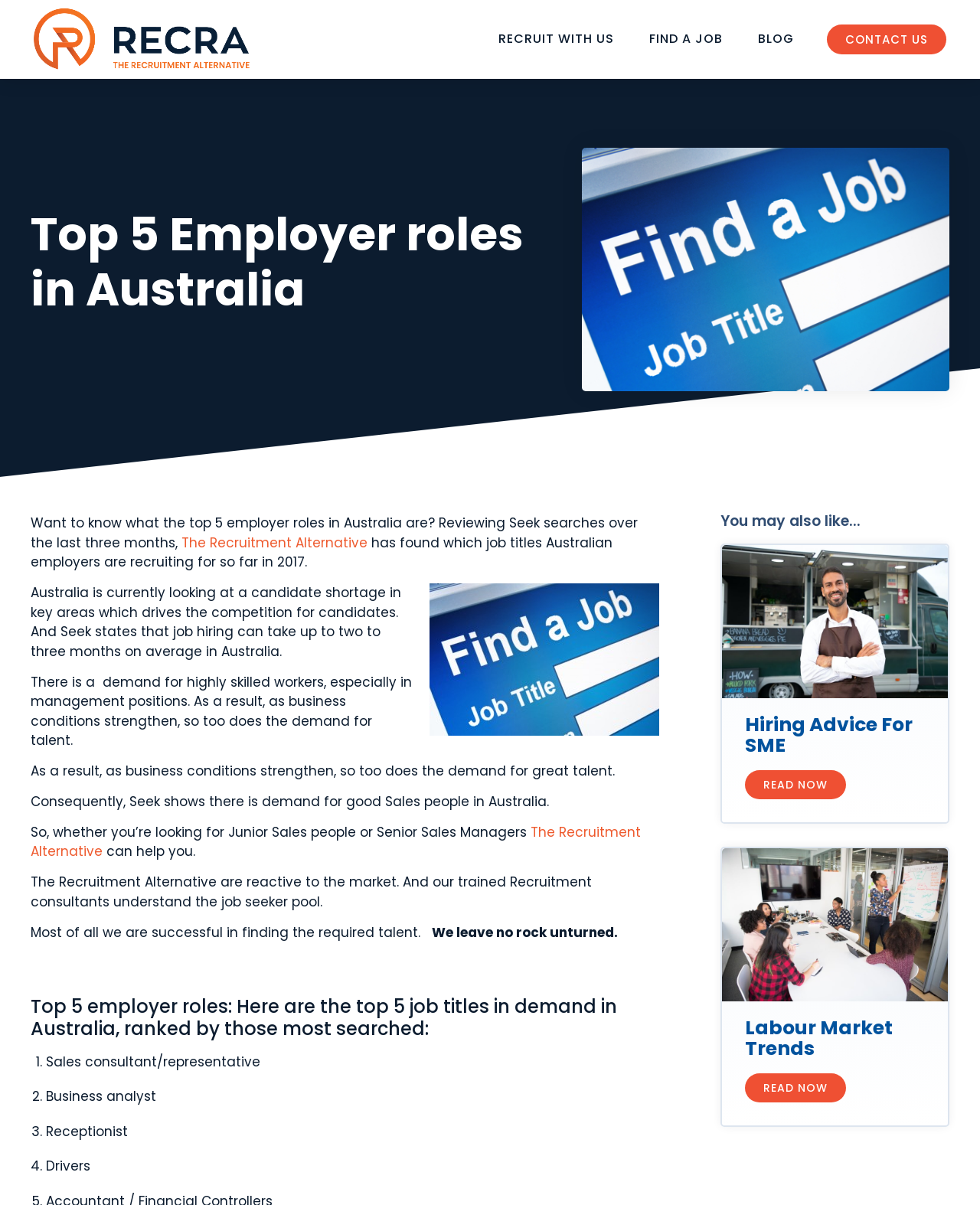Provide a one-word or brief phrase answer to the question:
What are the top 5 employer roles in Australia?

Sales consultant, Business analyst, Receptionist, Drivers, and unknown